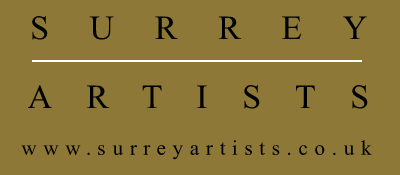Please provide a short answer using a single word or phrase for the question:
What is the font style of the text?

Bold, elegant